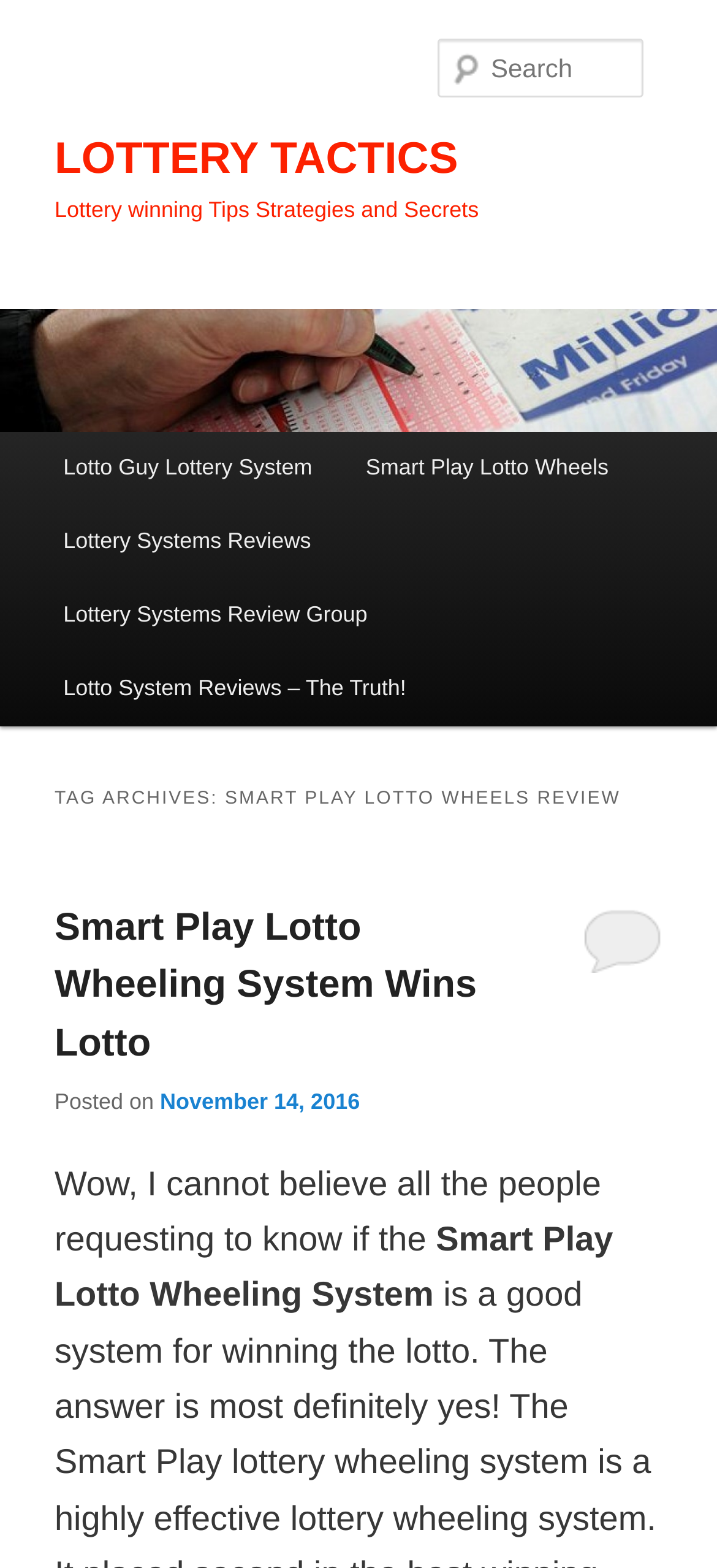Please identify the bounding box coordinates of the clickable area that will allow you to execute the instruction: "Visit LOTTERY TACTICS homepage".

[0.076, 0.0, 0.639, 0.117]